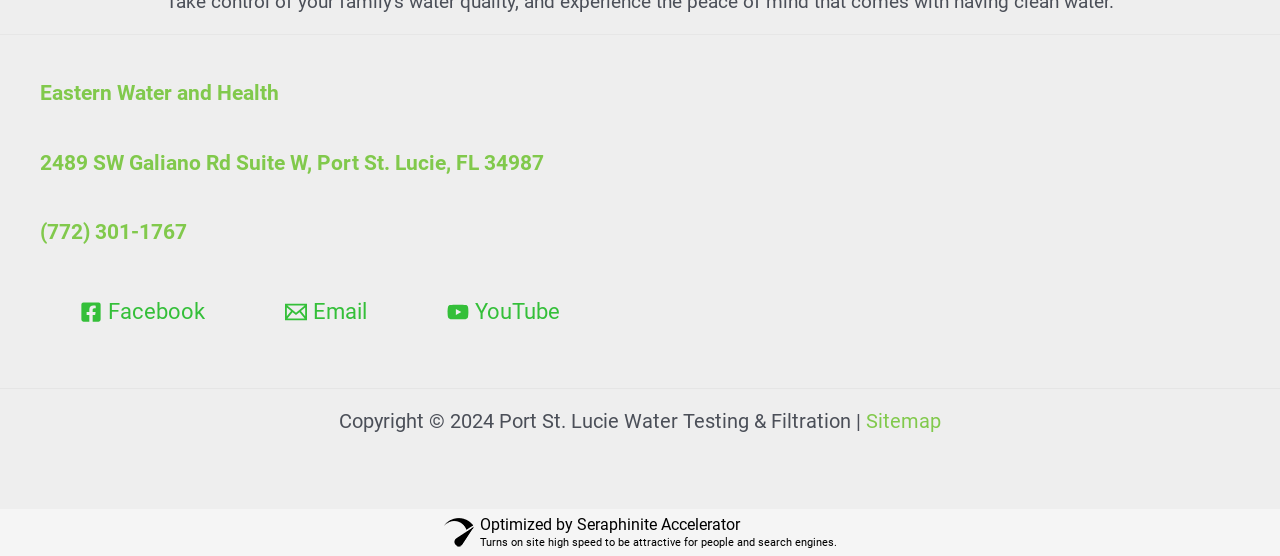What is the name of the company?
Refer to the screenshot and deliver a thorough answer to the question presented.

The company name can be found in the footer section of the webpage, where it is mentioned as 'Eastern Water and Health' with a link to the company's website.